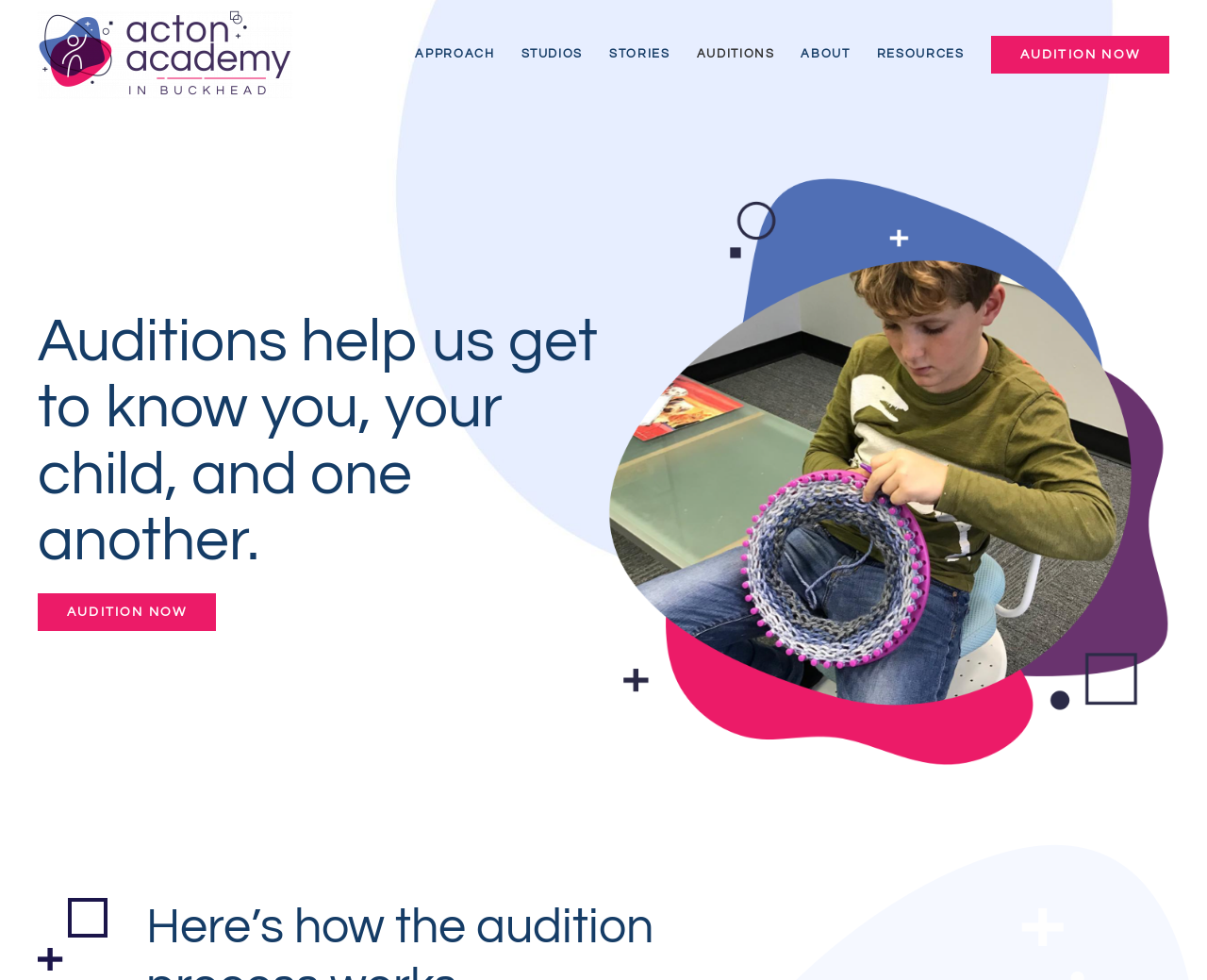What is the position of the 'AUDITIONS' link relative to the 'STORIES' link?
Answer the question in as much detail as possible.

By comparing the x1 coordinates of the 'AUDITIONS' link and the 'STORIES' link, I found that the 'AUDITIONS' link is located to the left of the 'STORIES' link.